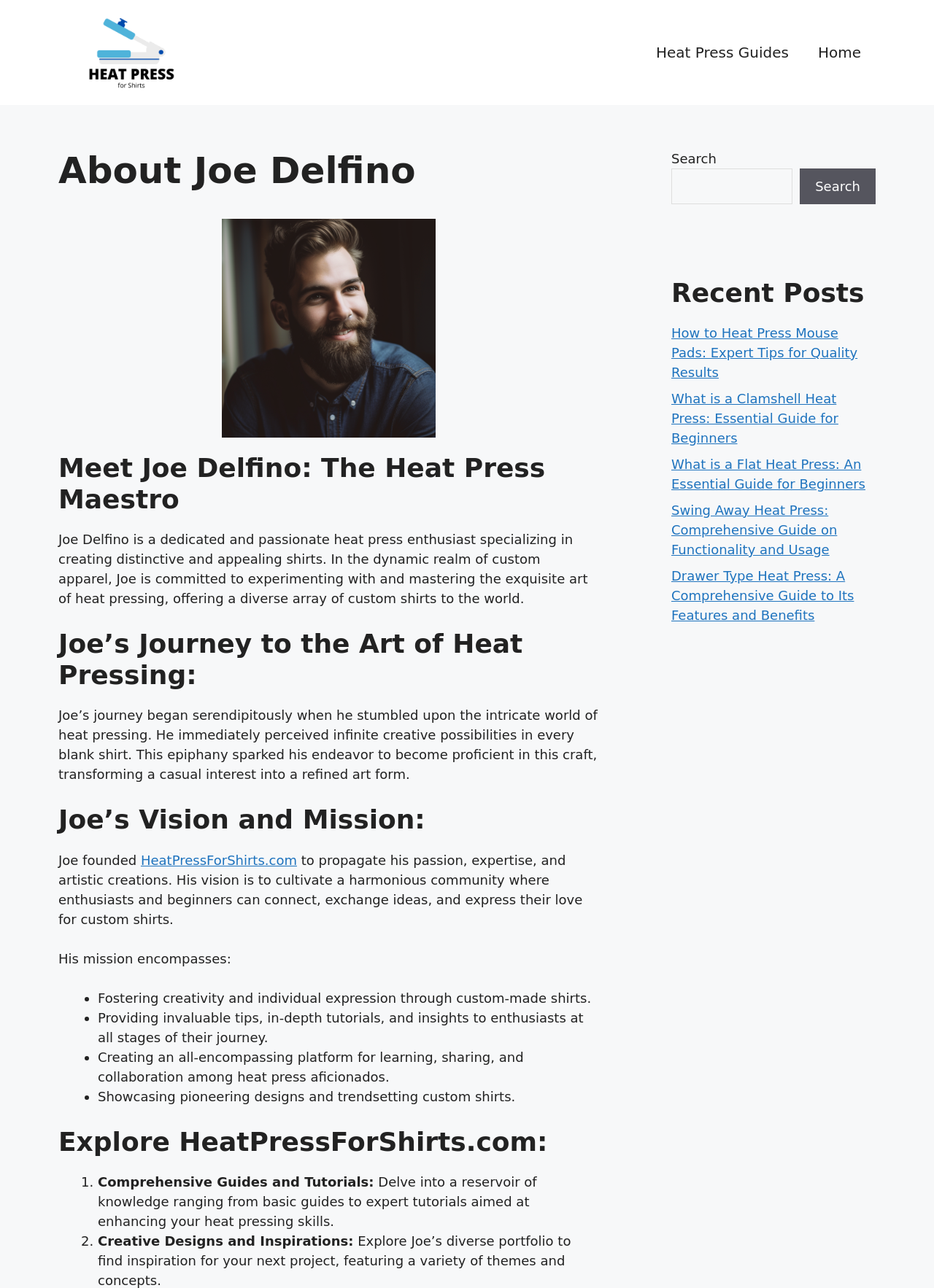What is the purpose of Joe's website?
Please provide a single word or phrase as your answer based on the image.

To propagate his passion, expertise, and artistic creations